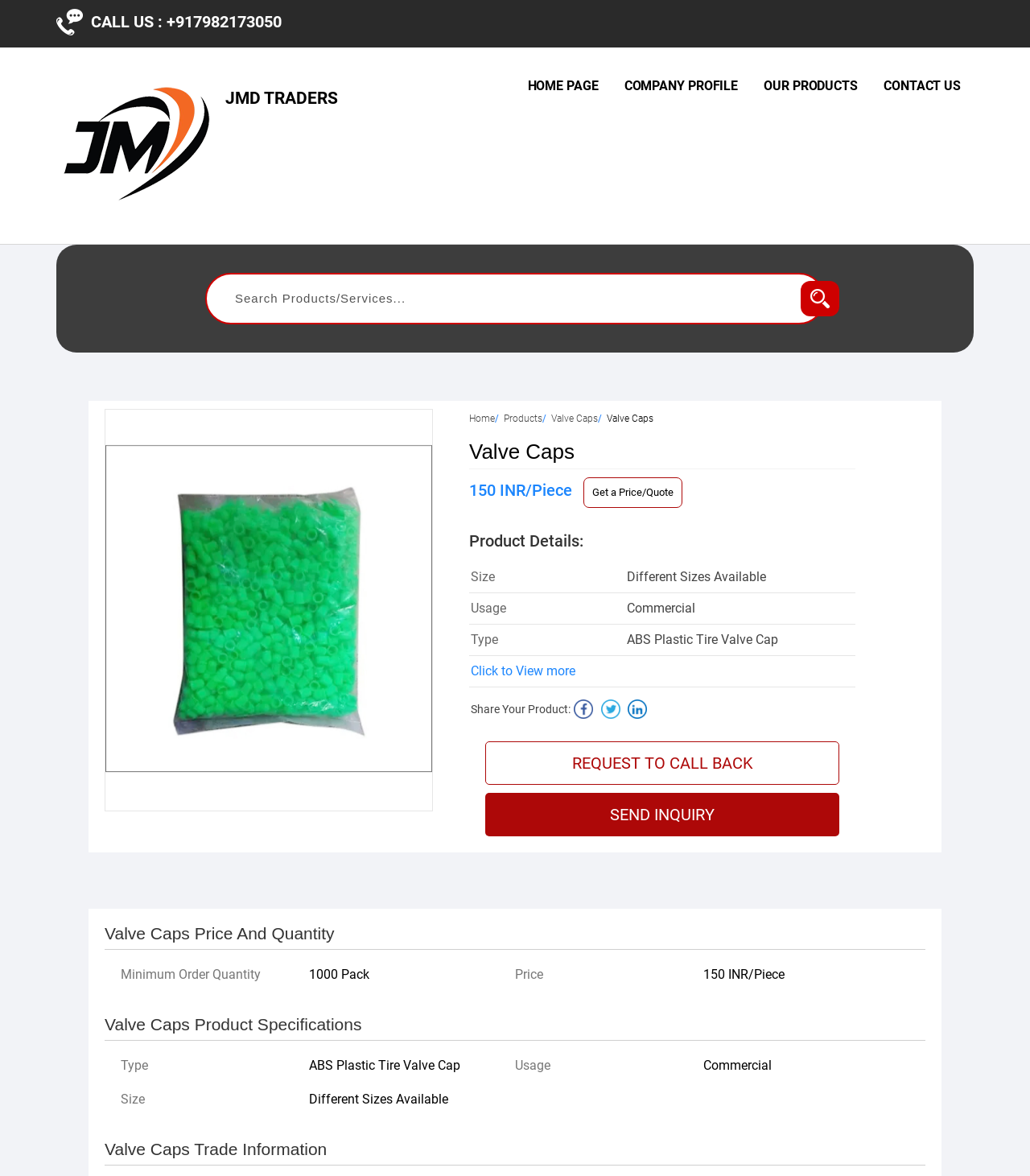Determine the bounding box coordinates of the area to click in order to meet this instruction: "Click the 'REQUEST TO CALL BACK' link".

[0.471, 0.63, 0.815, 0.667]